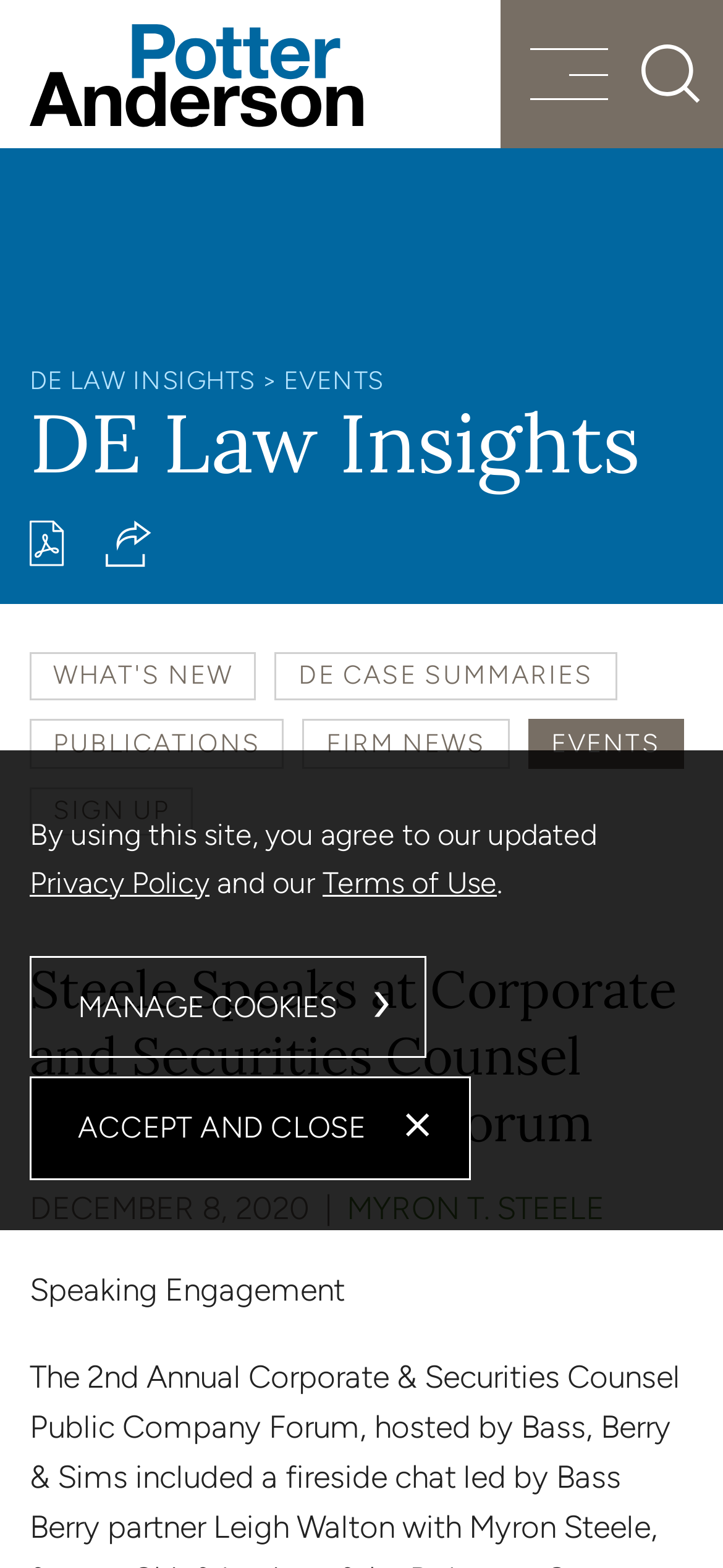What is the date of the event?
We need a detailed and exhaustive answer to the question. Please elaborate.

The date of the event can be found below the main heading, where it is written as 'DECEMBER 8, 2020'. This suggests that the event took place on this specific date.